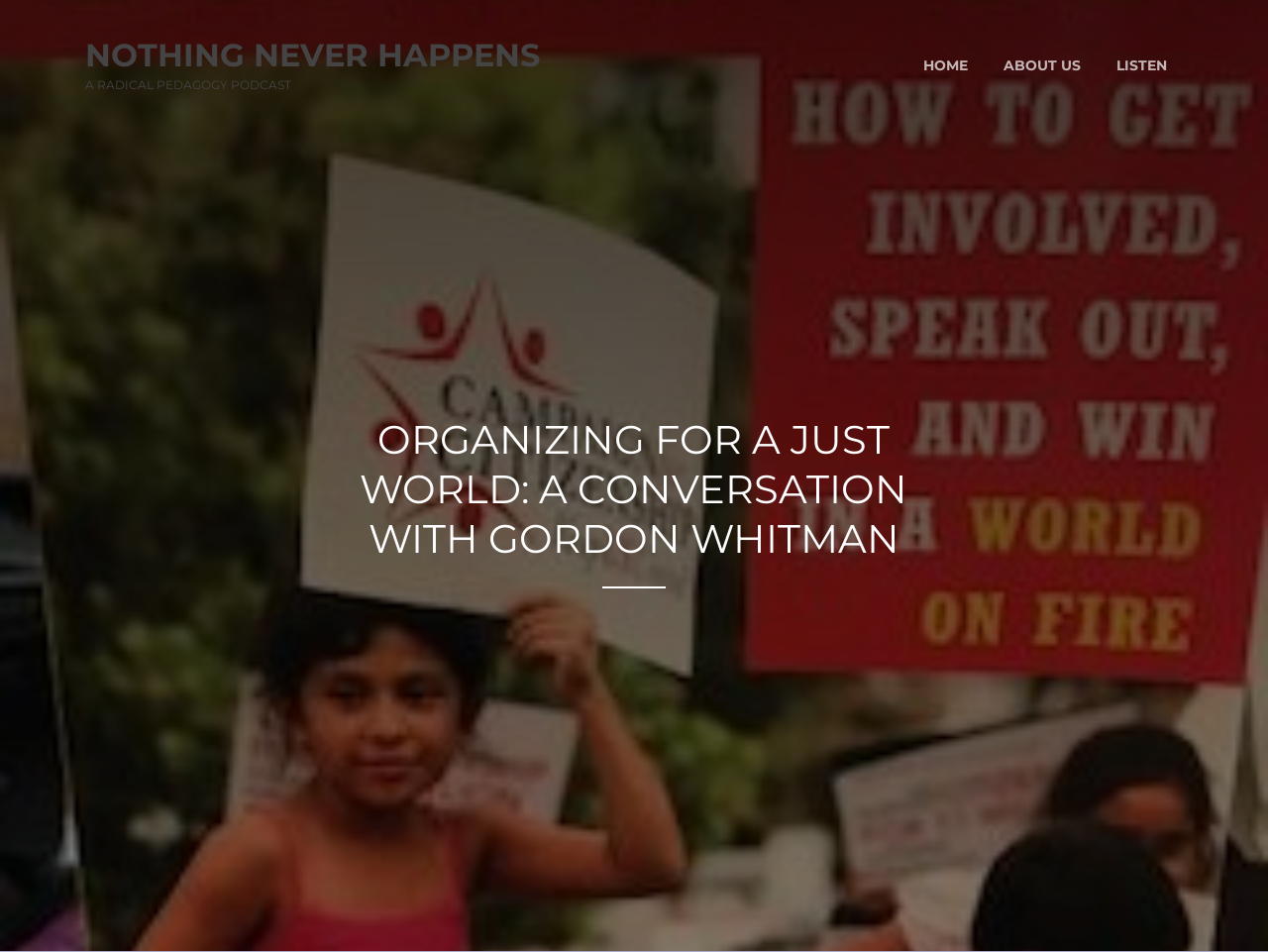Refer to the image and answer the question with as much detail as possible: Who is the guest in the conversation?

The guest in the conversation is Gordon Whitman, as mentioned in the title of the conversation 'ORGANIZING FOR A JUST WORLD: A CONVERSATION WITH GORDON WHITMAN'.